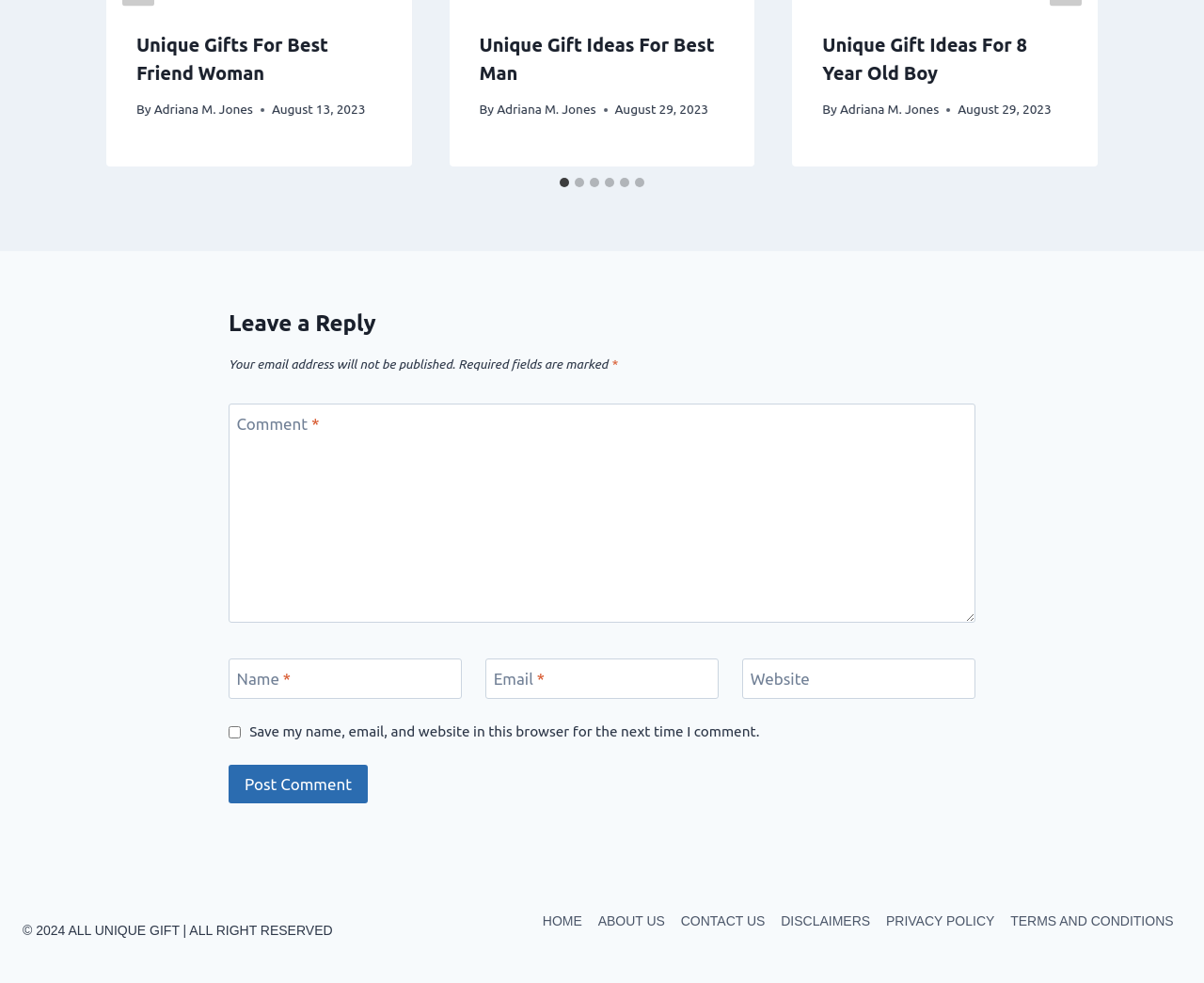What is the title of the first article?
Answer briefly with a single word or phrase based on the image.

Unique Gifts For Best Friend Woman